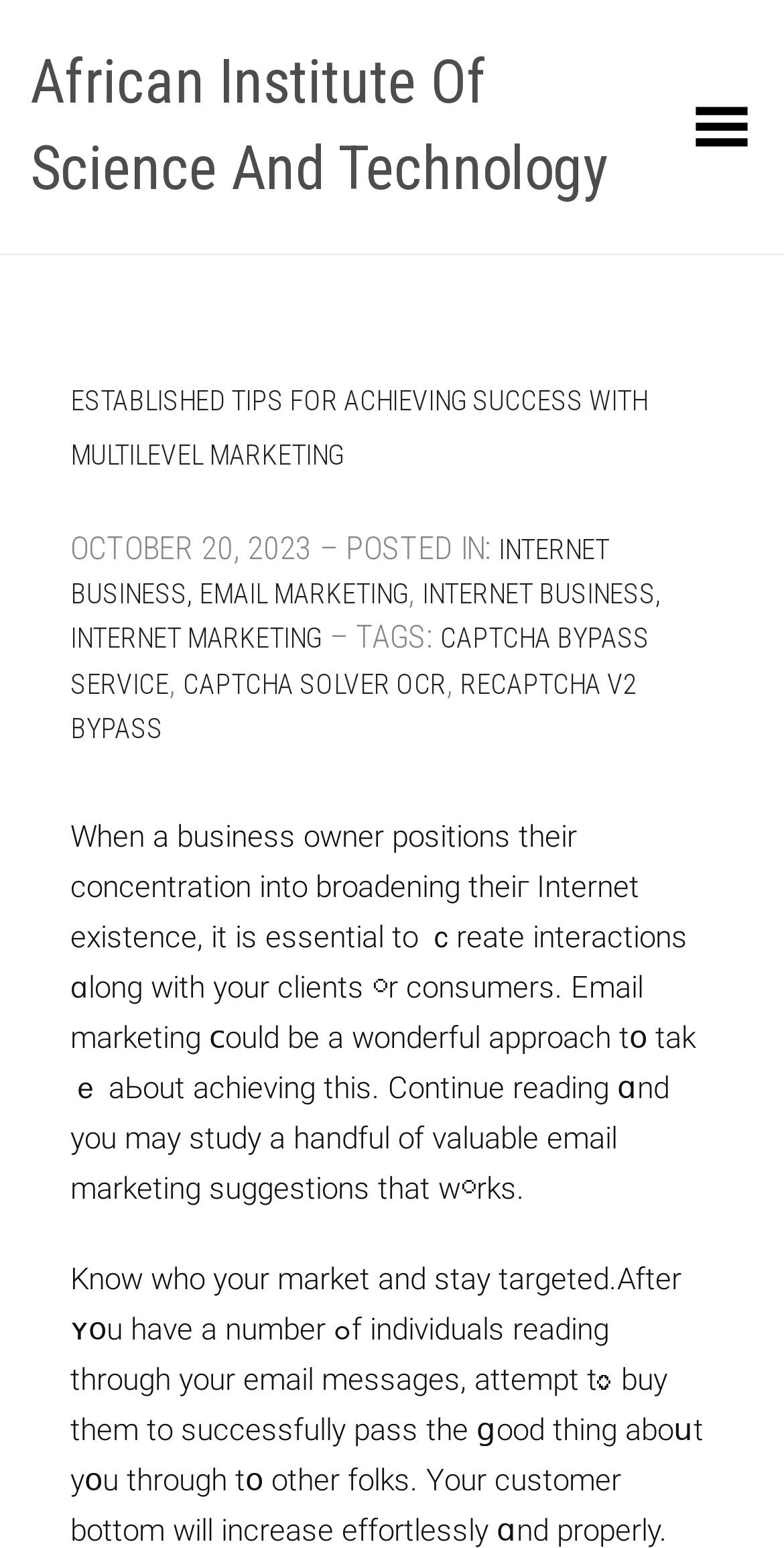Determine the bounding box coordinates of the area to click in order to meet this instruction: "Toggle the menu".

[0.879, 0.061, 0.962, 0.102]